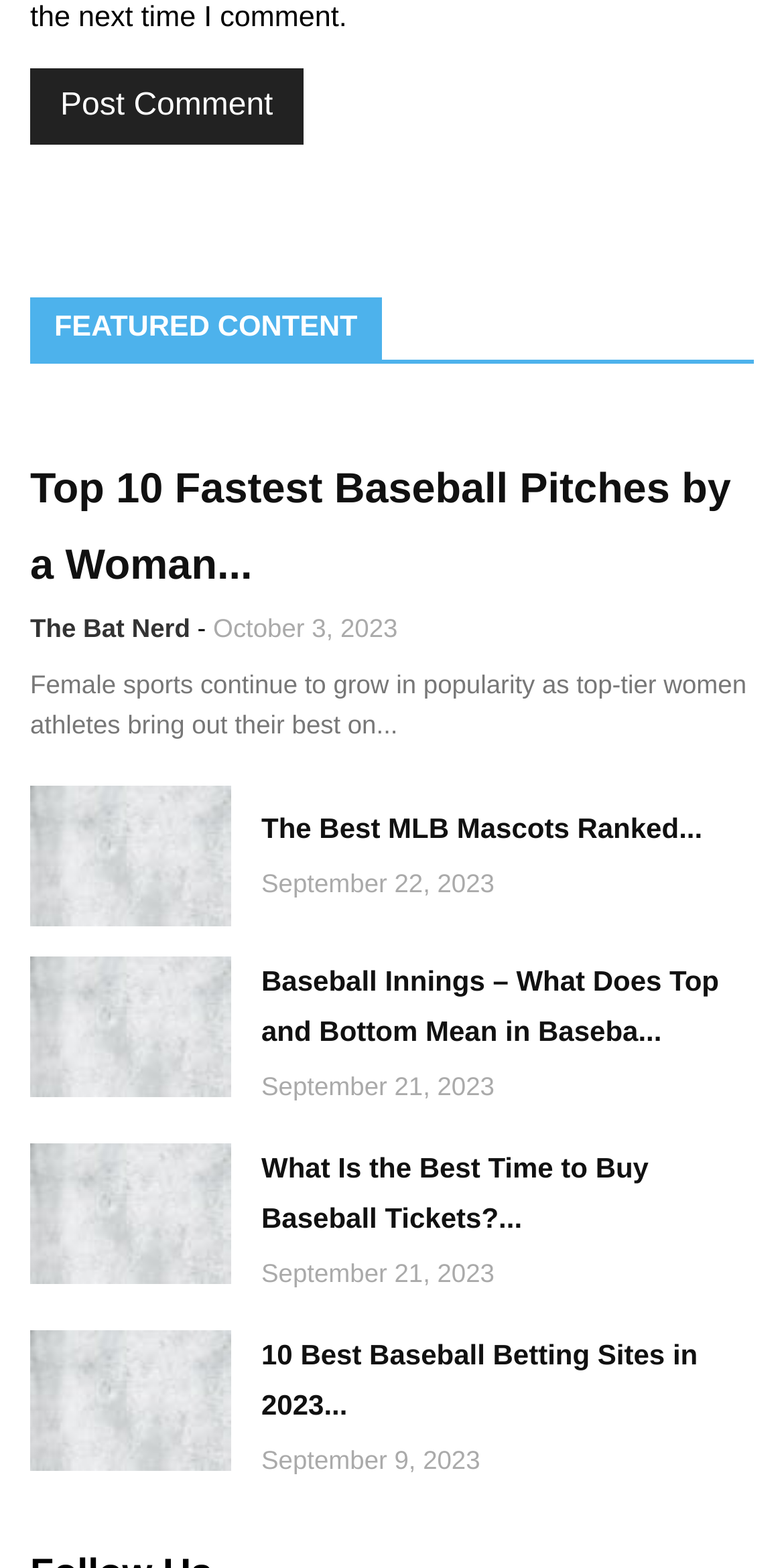Bounding box coordinates are specified in the format (top-left x, top-left y, bottom-right x, bottom-right y). All values are floating point numbers bounded between 0 and 1. Please provide the bounding box coordinate of the region this sentence describes: name="submit" value="Post Comment"

[0.038, 0.043, 0.387, 0.092]